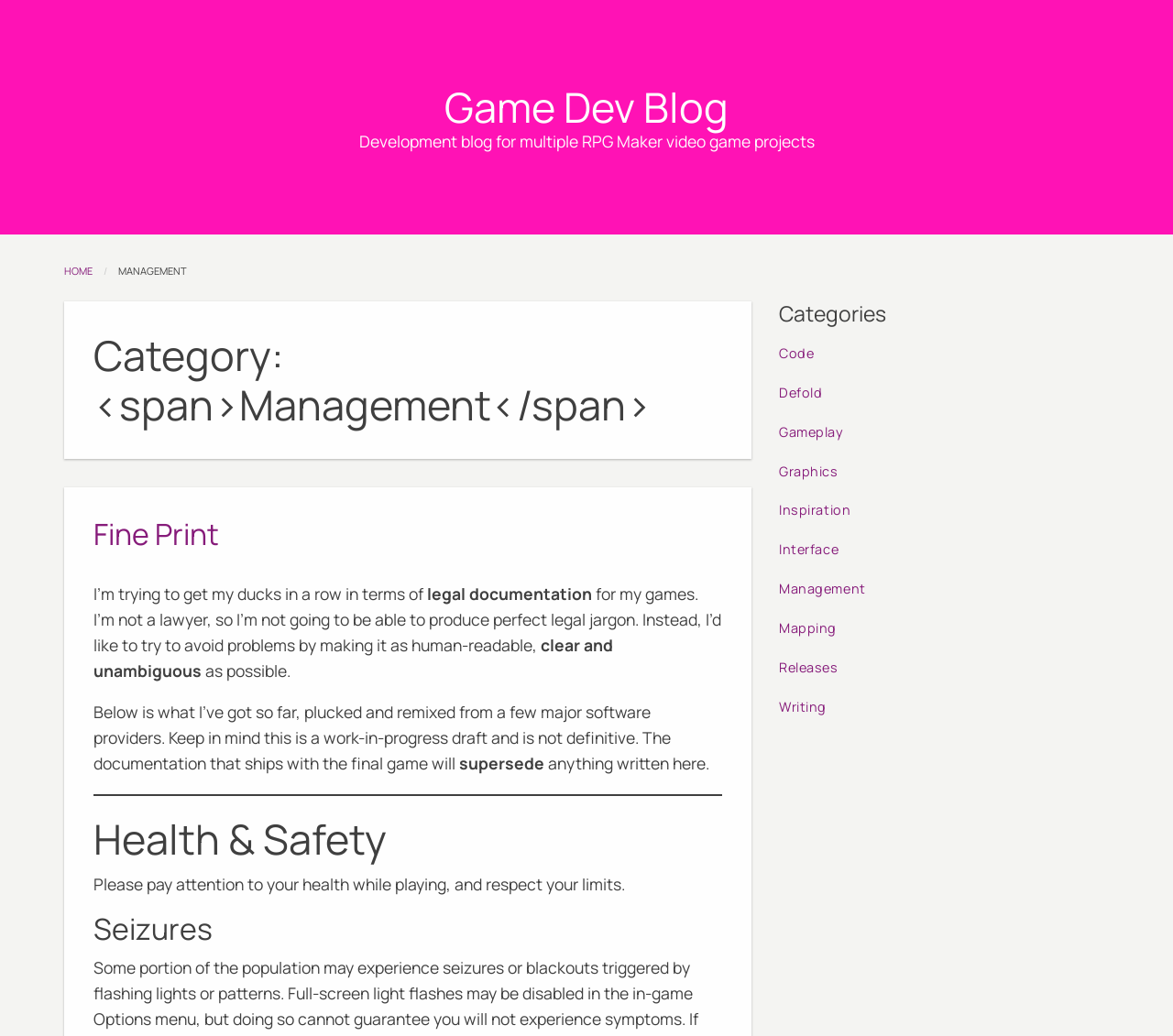Identify the bounding box coordinates of the area that should be clicked in order to complete the given instruction: "read Health & Safety information". The bounding box coordinates should be four float numbers between 0 and 1, i.e., [left, top, right, bottom].

[0.08, 0.786, 0.616, 0.834]